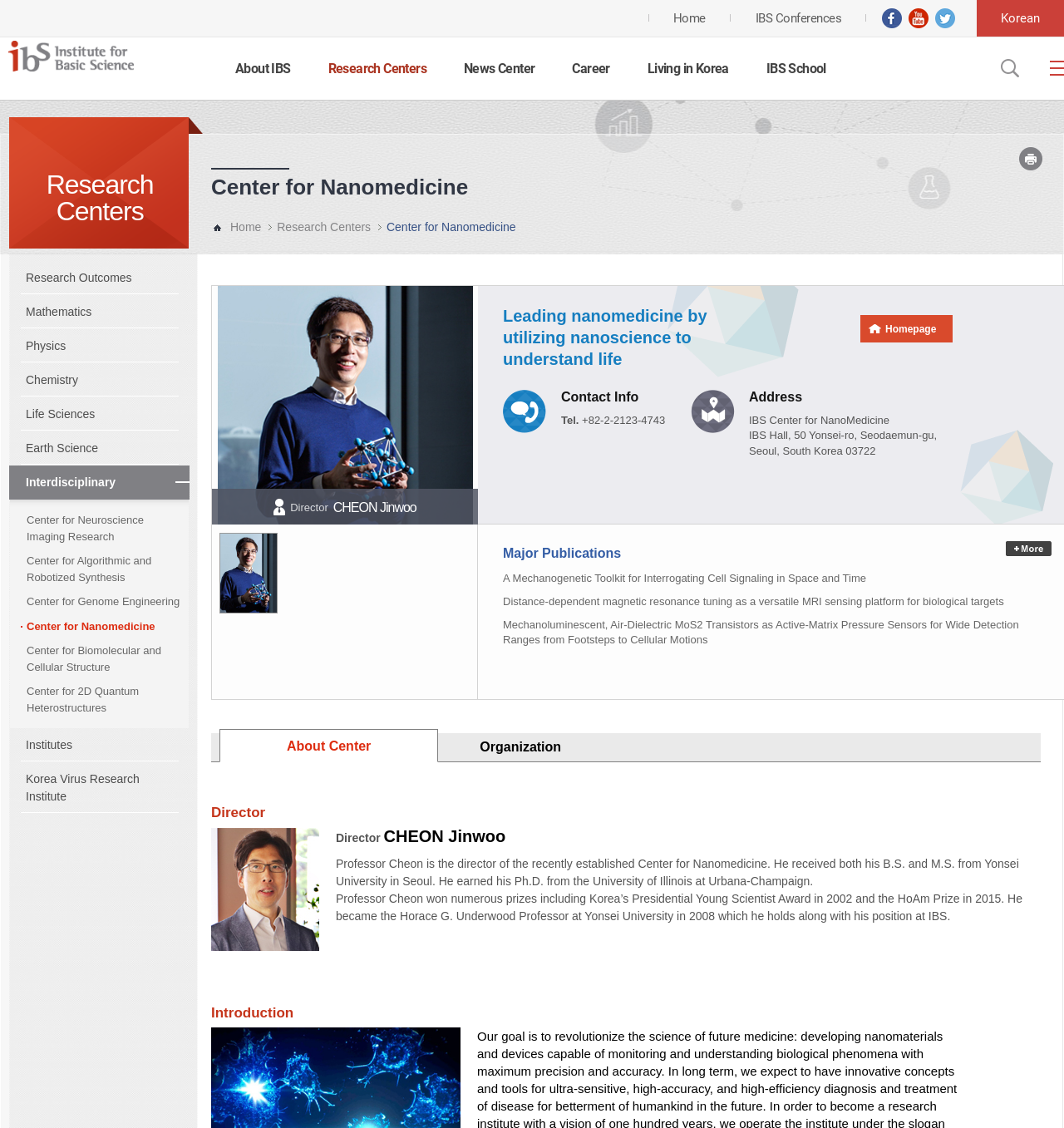What is the name of the institute?
Using the screenshot, give a one-word or short phrase answer.

Institute for Basic Science